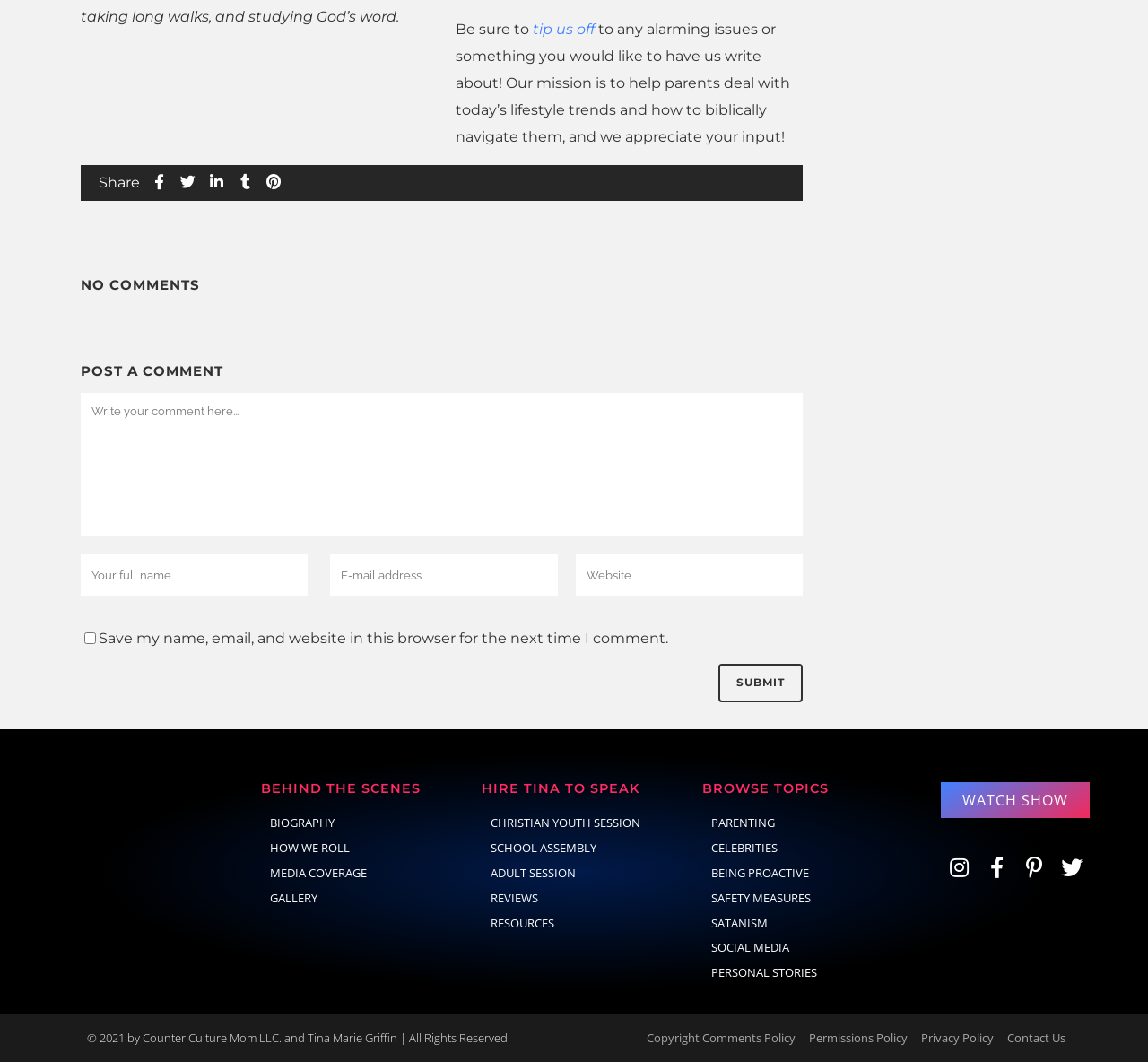Pinpoint the bounding box coordinates of the clickable element to carry out the following instruction: "post a comment."

[0.07, 0.34, 0.699, 0.36]